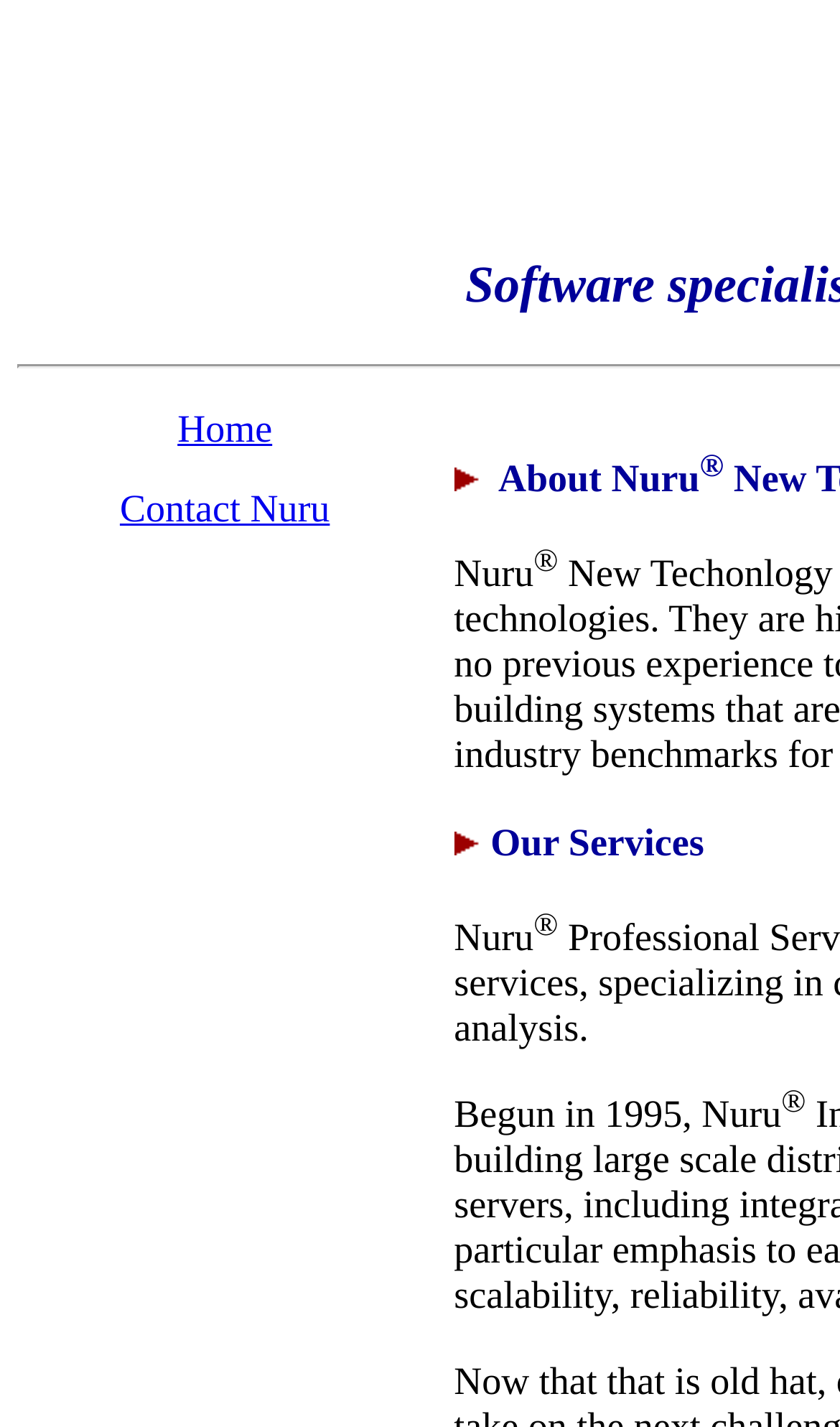Use one word or a short phrase to answer the question provided: 
Is there a logo image on the page?

Yes